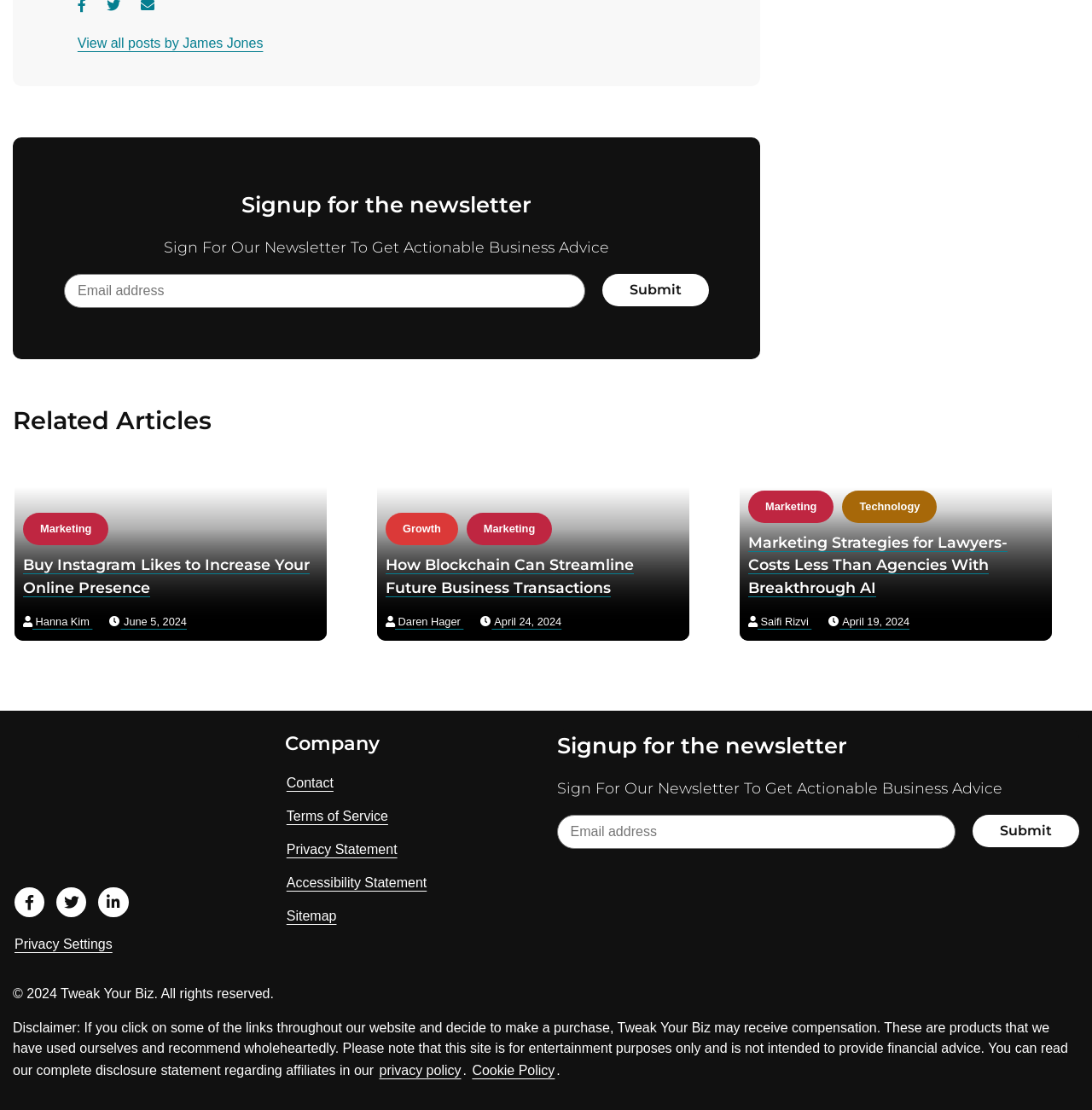Please determine the bounding box coordinates of the element to click on in order to accomplish the following task: "View all posts by James Jones". Ensure the coordinates are four float numbers ranging from 0 to 1, i.e., [left, top, right, bottom].

[0.069, 0.028, 0.243, 0.05]